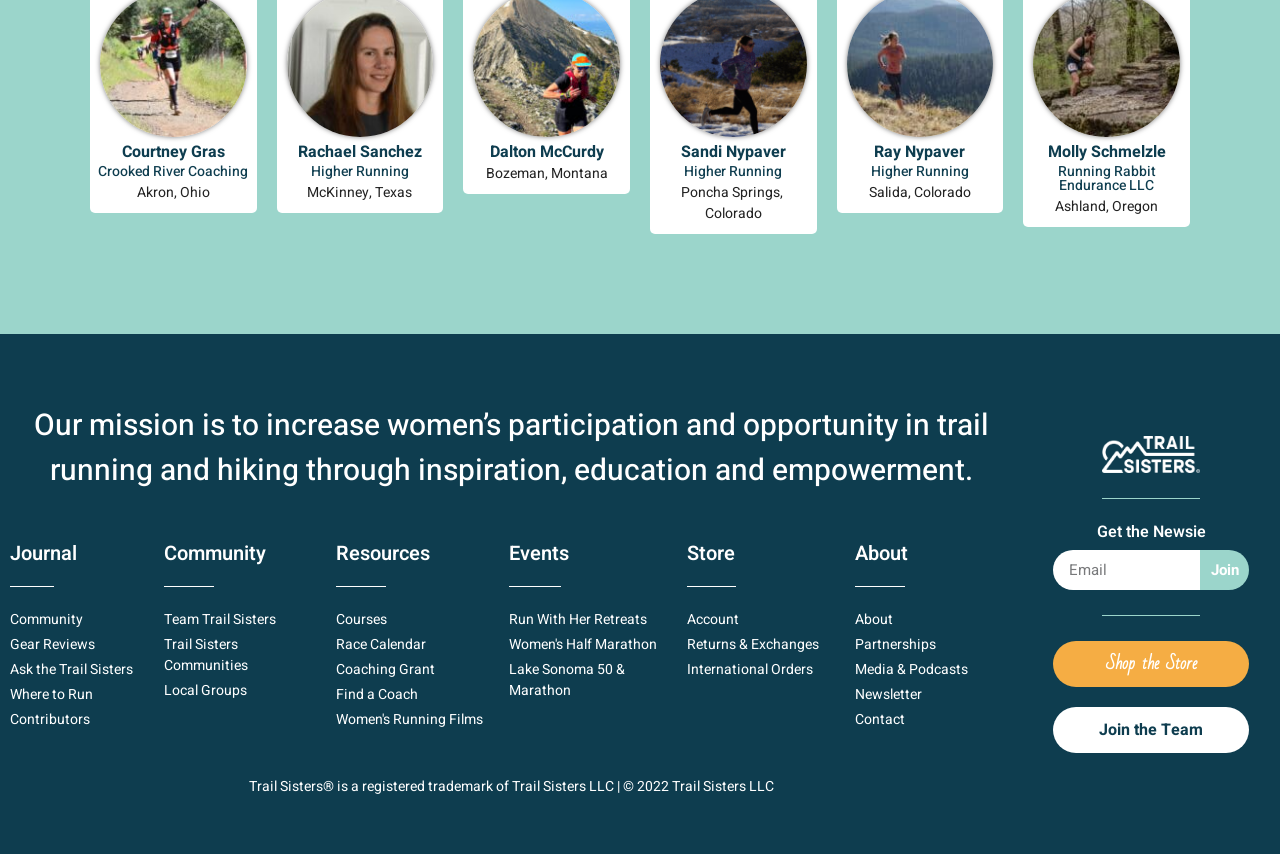Can you show the bounding box coordinates of the region to click on to complete the task described in the instruction: "Click on the 'Join' button"?

[0.938, 0.644, 0.976, 0.691]